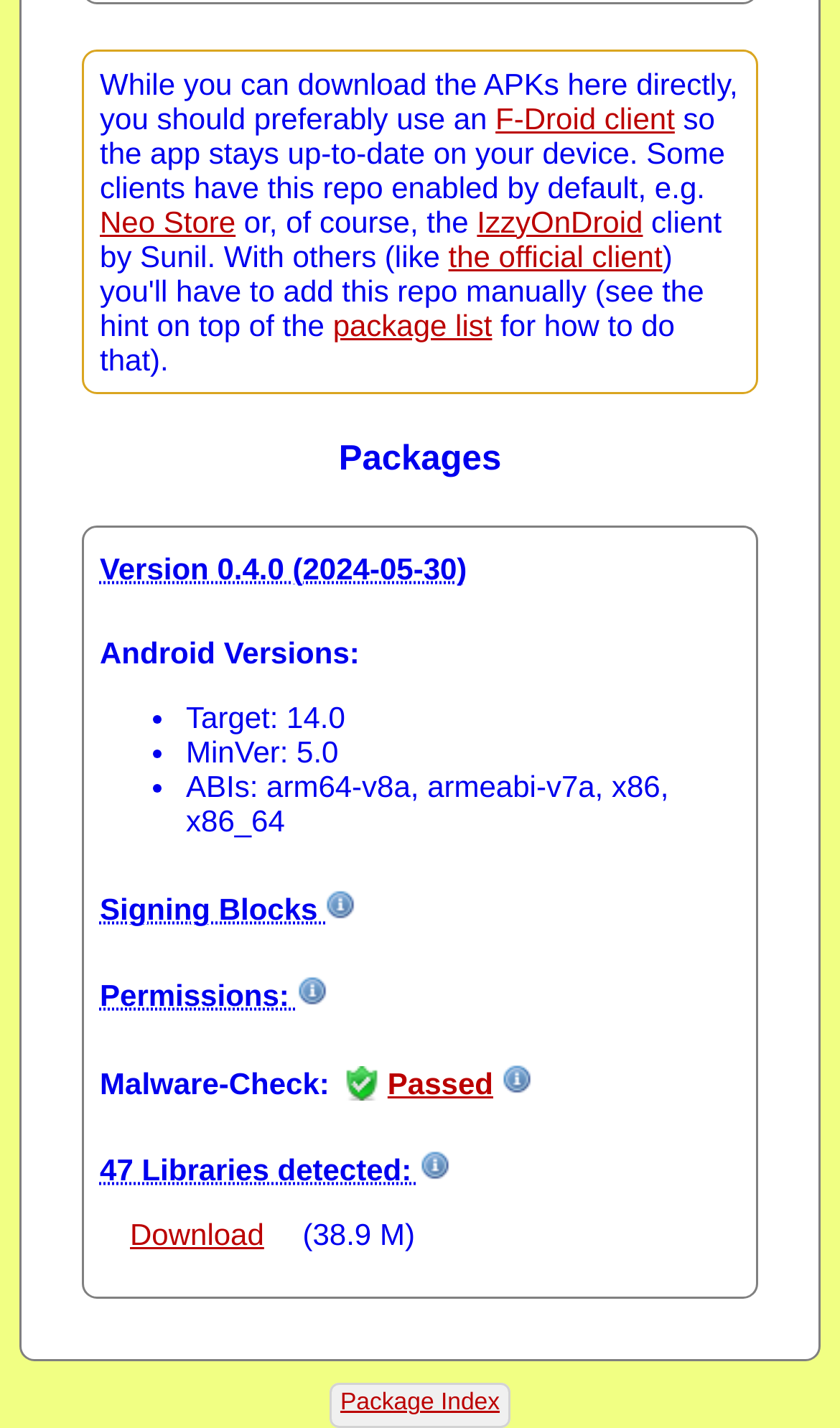Answer the question in a single word or phrase:
What is the minimum Android version required?

5.0